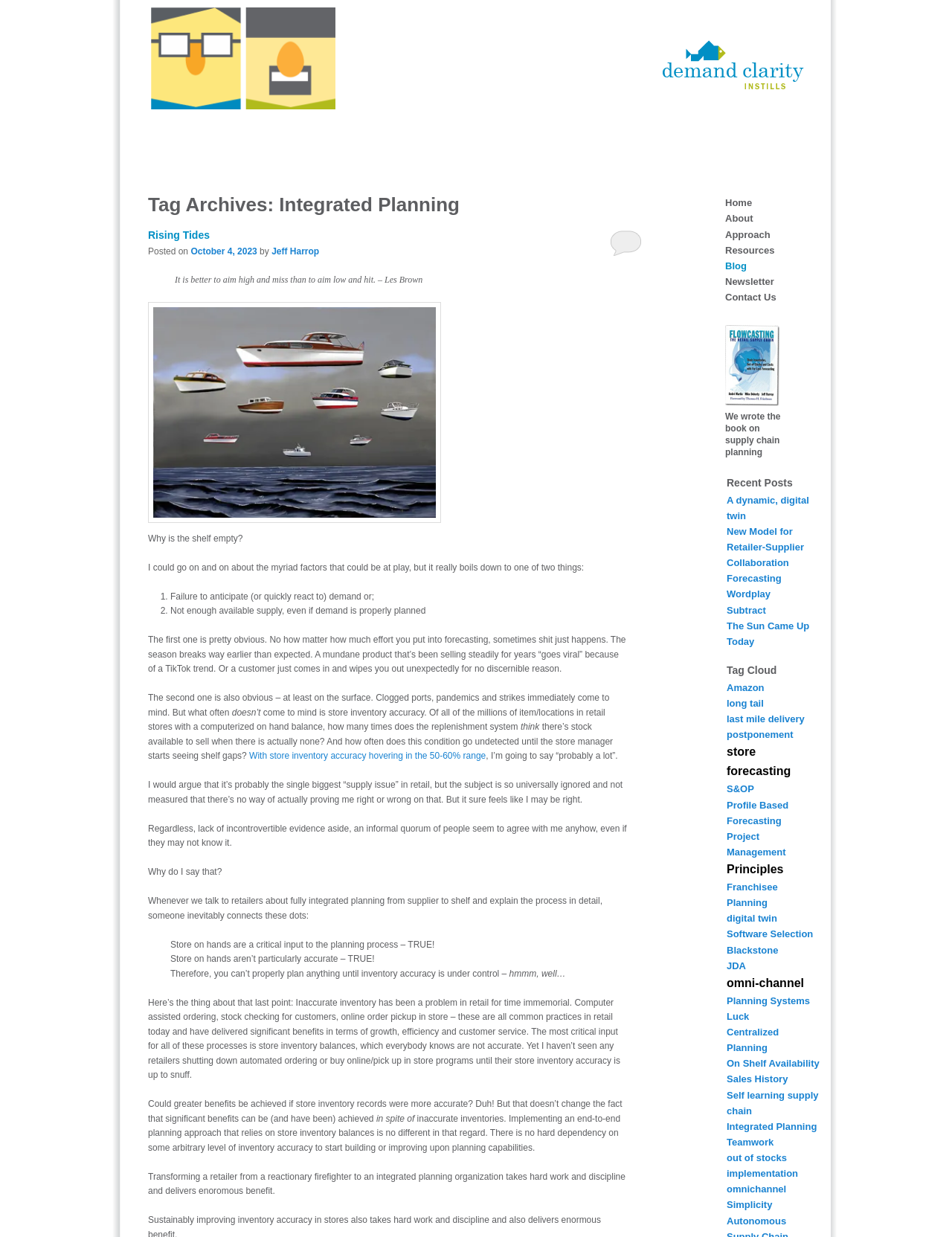Identify the bounding box coordinates for the element you need to click to achieve the following task: "Click on the 'Home' link". The coordinates must be four float values ranging from 0 to 1, formatted as [left, top, right, bottom].

[0.755, 0.158, 0.796, 0.17]